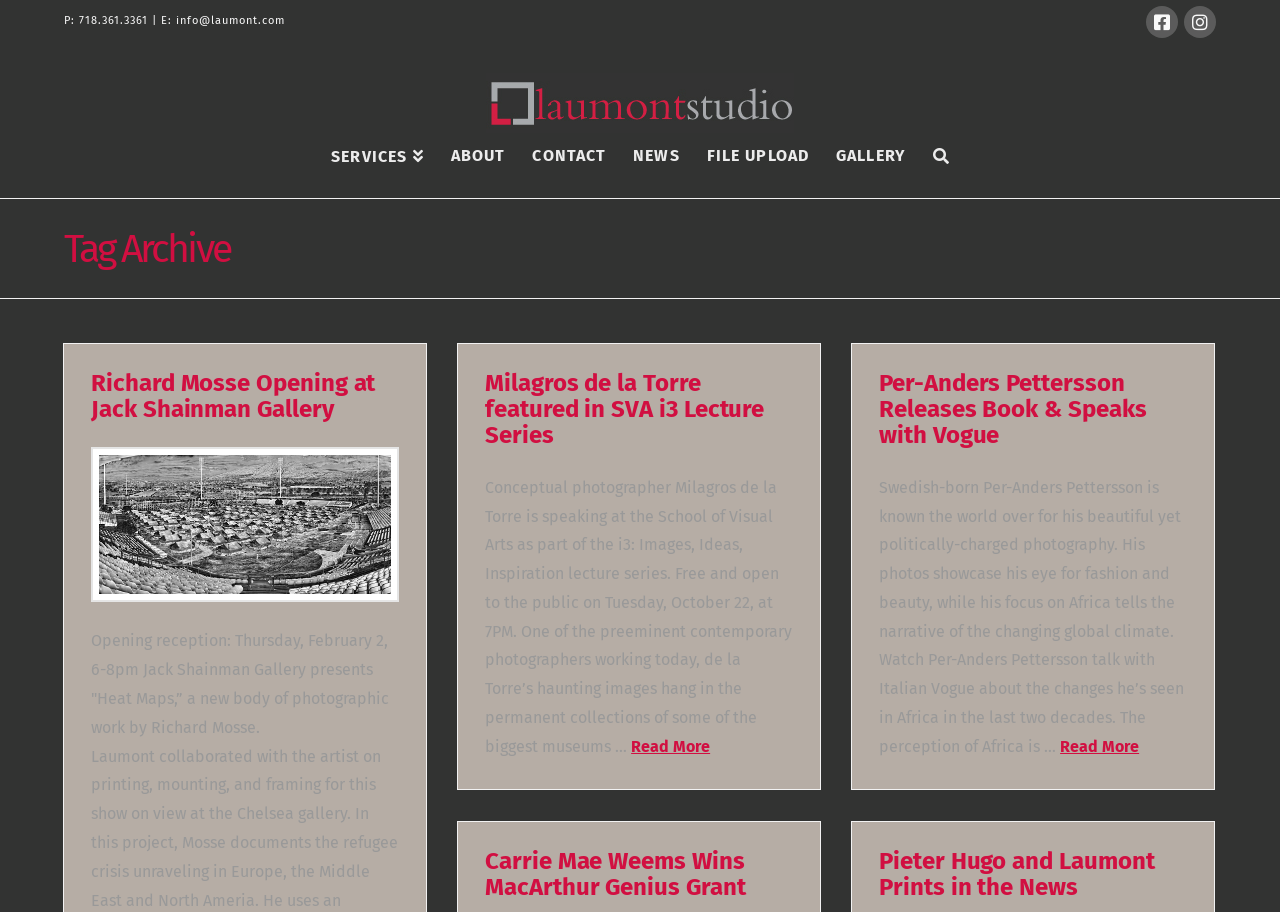Look at the image and write a detailed answer to the question: 
What is the name of the gallery where Richard Mosse's opening is taking place?

The name of the gallery where Richard Mosse's opening is taking place can be found in the heading element with the text 'Richard Mosse Opening at Jack Shainman Gallery', which is located in the article section of the webpage.